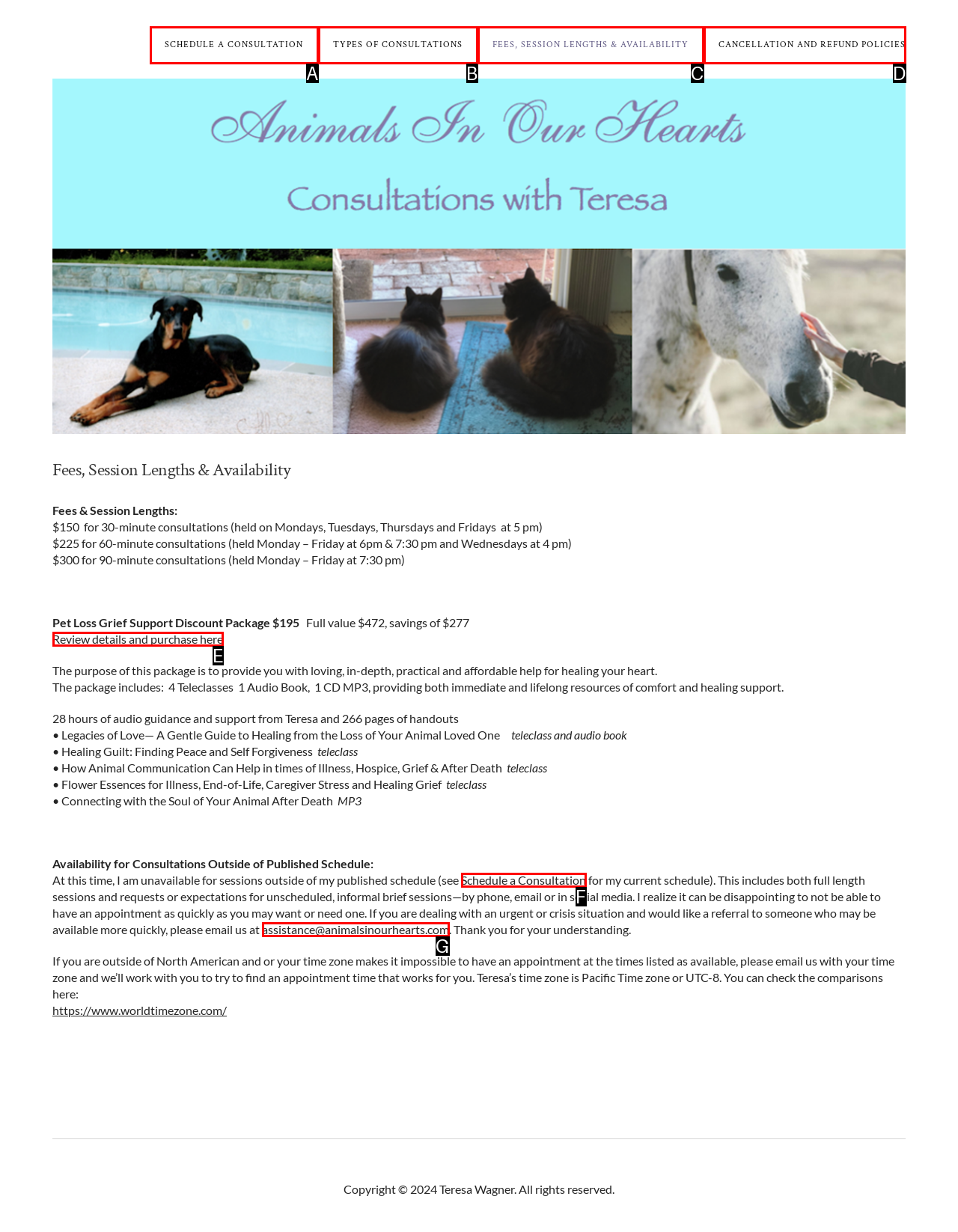Determine which option aligns with the description: Schedule a Consultation. Provide the letter of the chosen option directly.

A